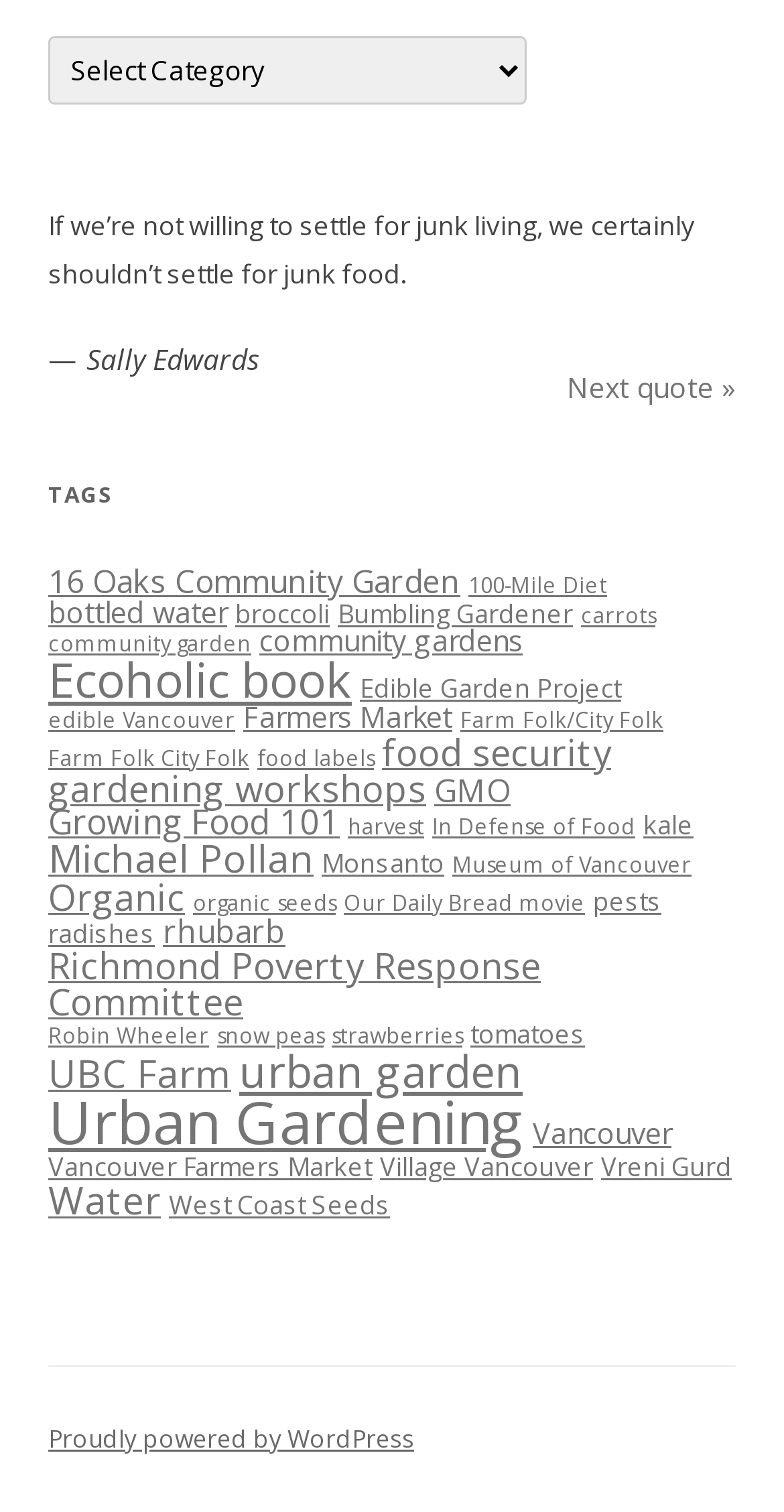Show the bounding box coordinates of the region that should be clicked to follow the instruction: "Select a category."

[0.062, 0.024, 0.672, 0.069]